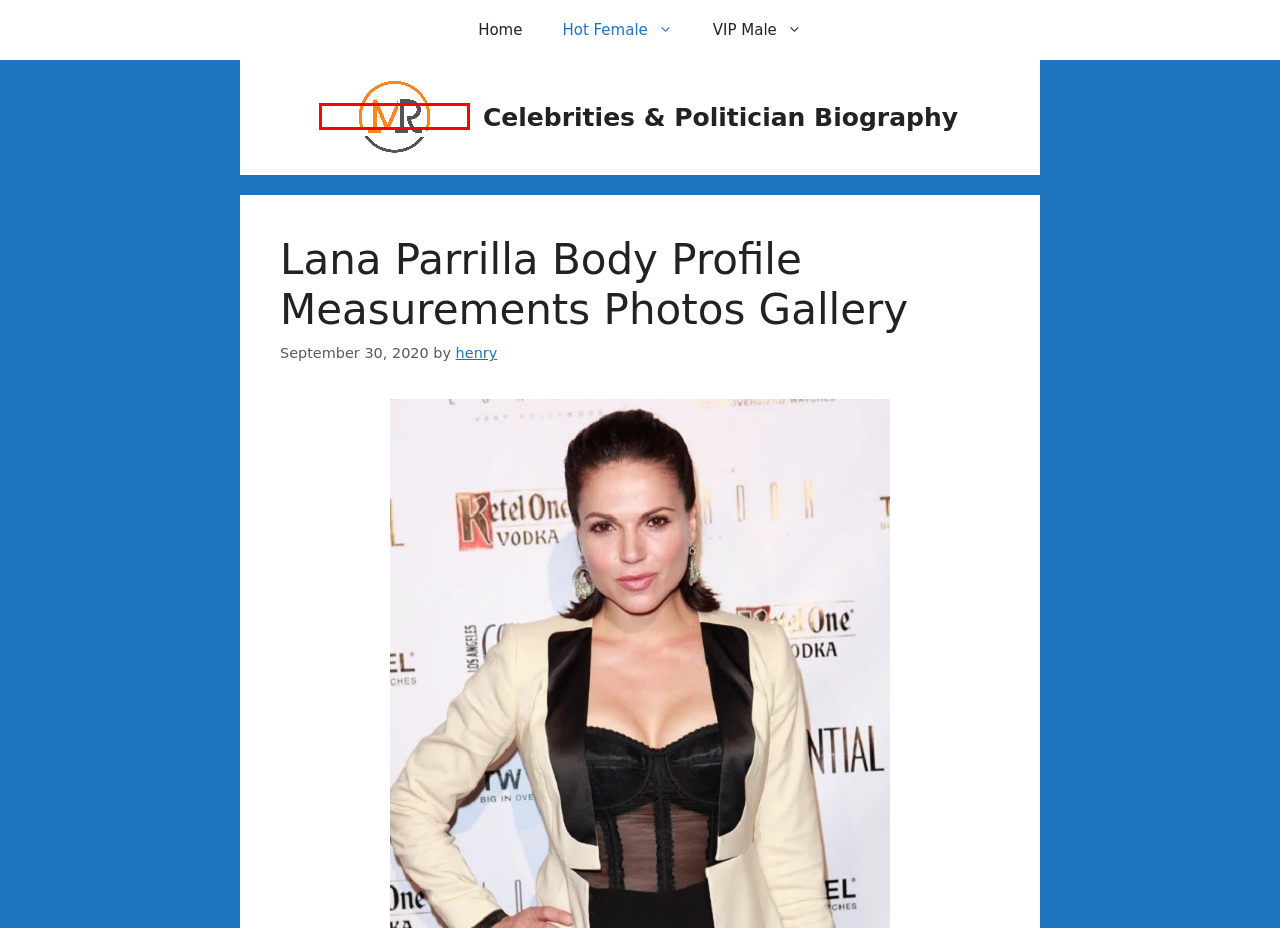Observe the screenshot of a webpage with a red bounding box around an element. Identify the webpage description that best fits the new page after the element inside the bounding box is clicked. The candidates are:
A. Saoirse Ronan Body Profile Measurements Photos Gallery
B. Michelle Pfeiffer Family Career Profile American Actress
C. Celebrities & Politician Biography
D. Hot Female Archives » Celebrities & Politician Biography
E. Alessandra Ambrosio Body Profile Measurements Photos Gallery
F. Gal Gadot Body Profile Measurements Photos Gallery
G. Lana Parrilla - IMDb
H. Minka Kelly Body Profile Measurements Photos Gallery

C